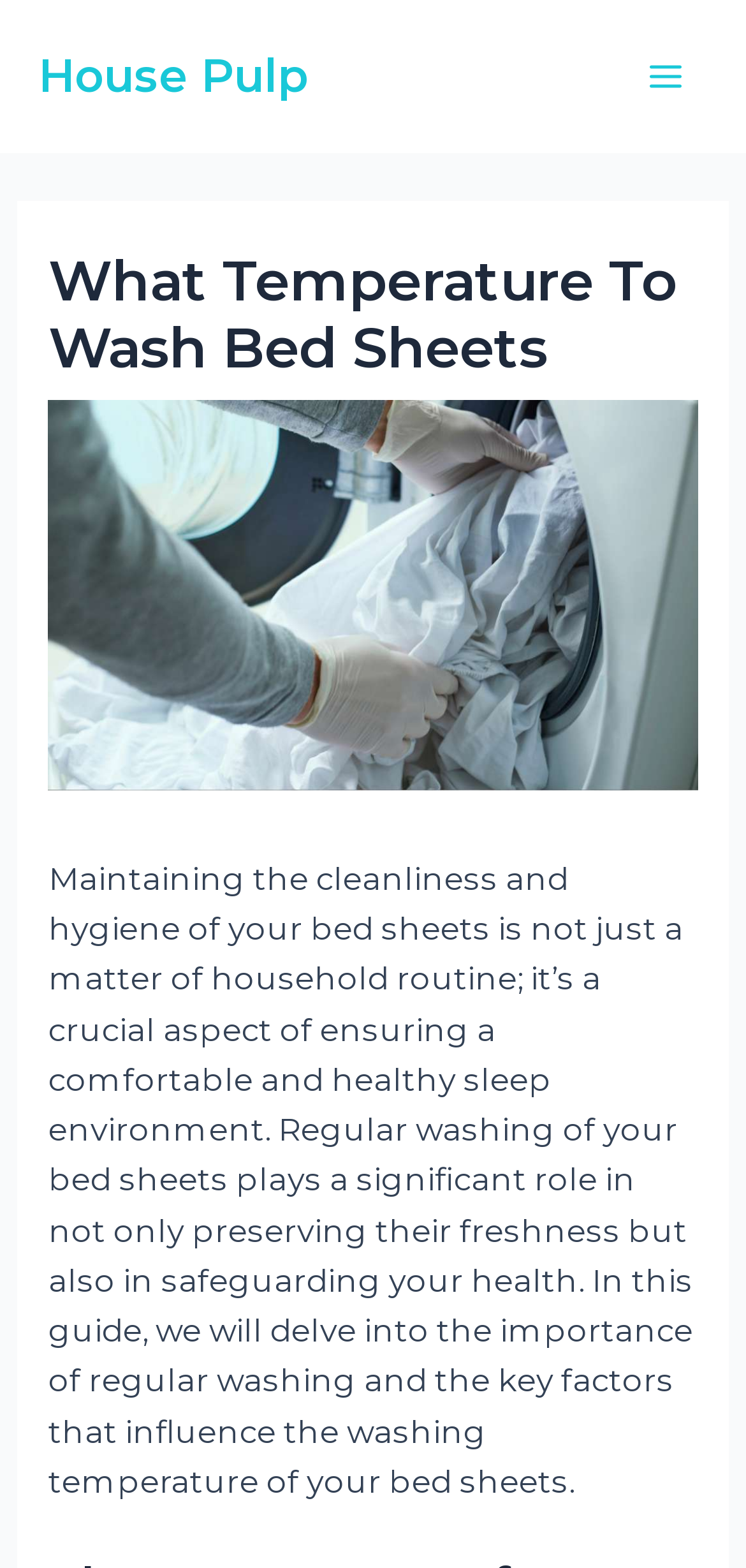Please locate and generate the primary heading on this webpage.

What Temperature To Wash Bed Sheets